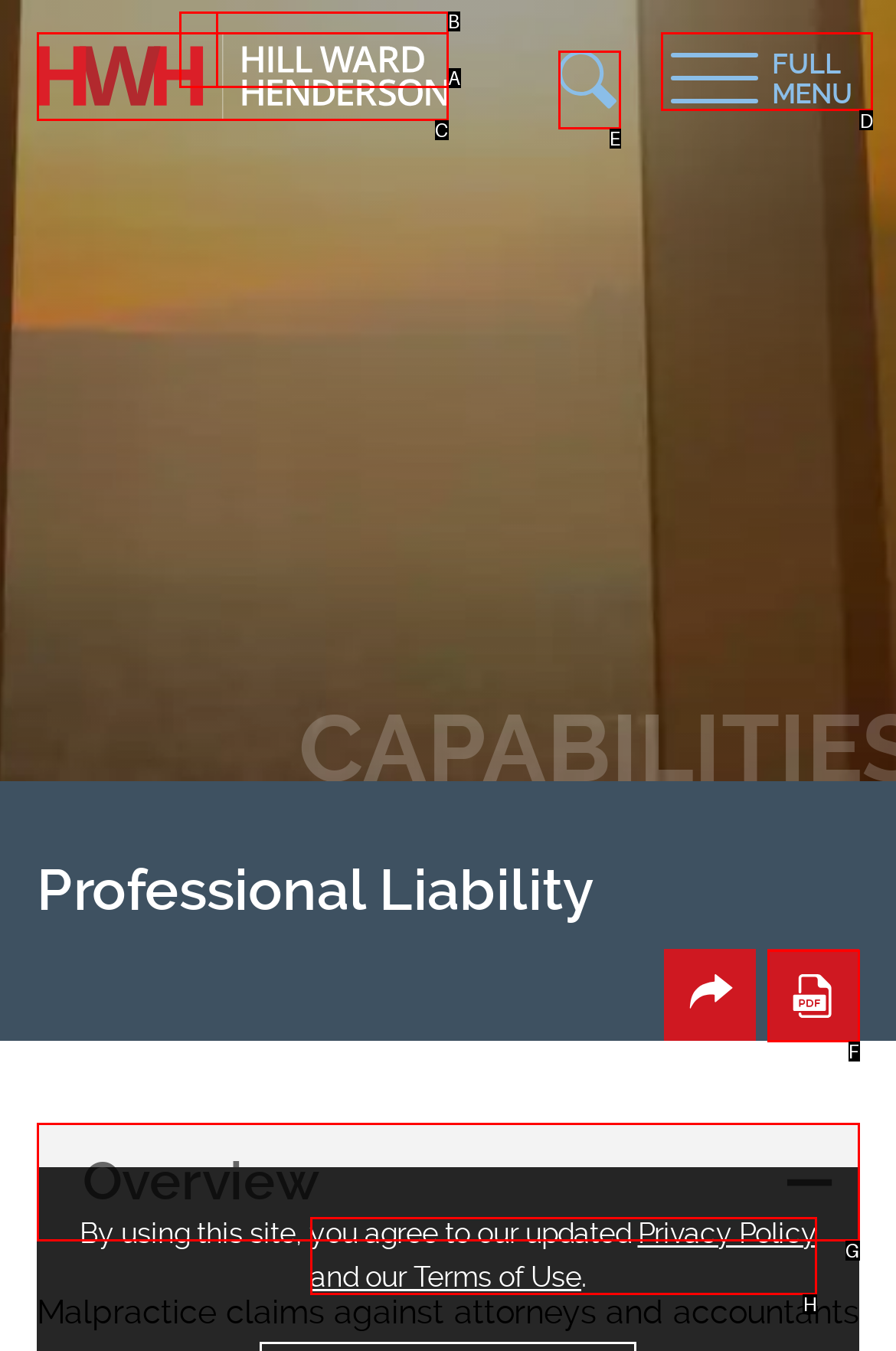Select the letter of the option that should be clicked to achieve the specified task: Click on the submit an application form button. Respond with just the letter.

None